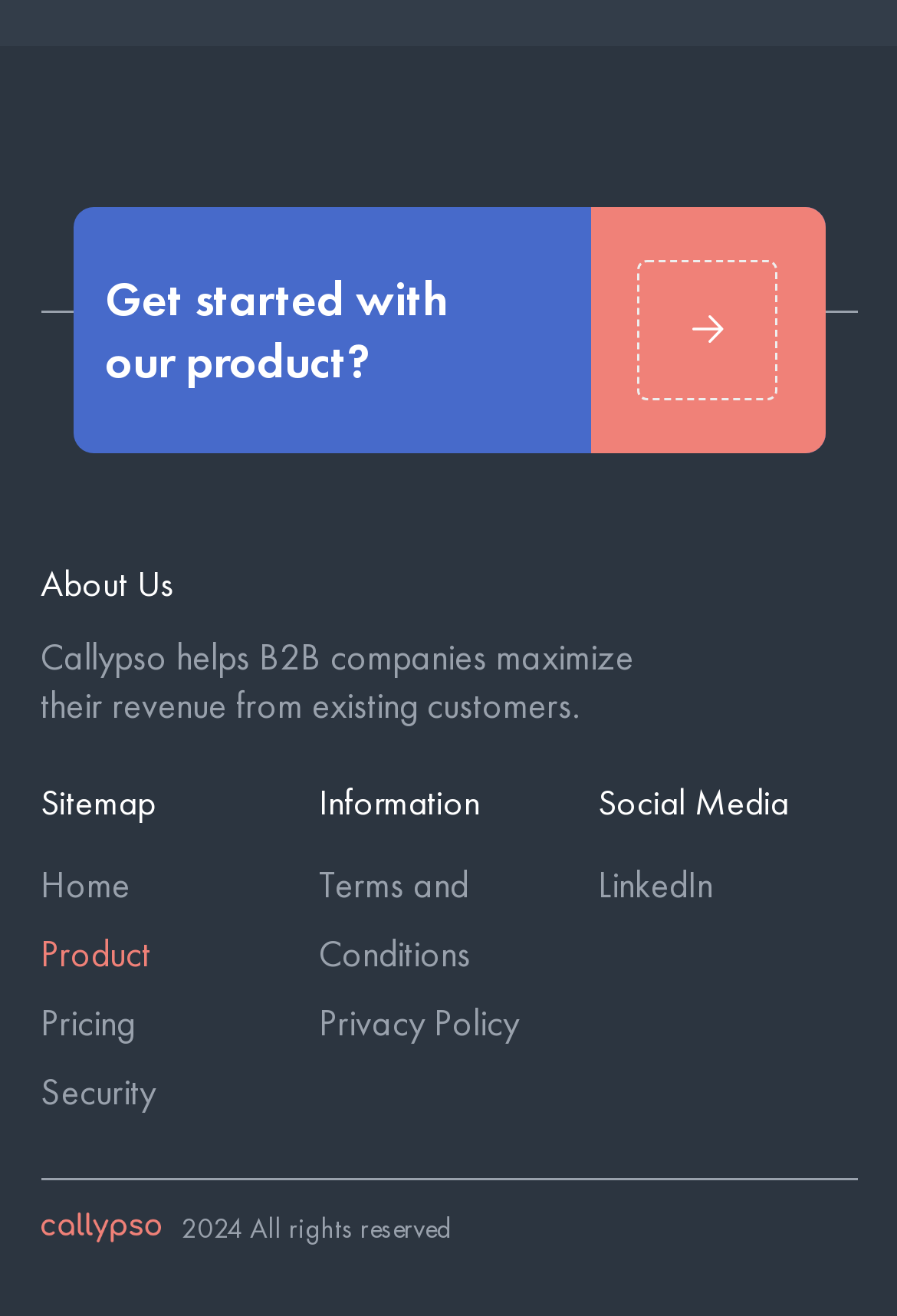How many social media links are provided?
Look at the image and provide a short answer using one word or a phrase.

1